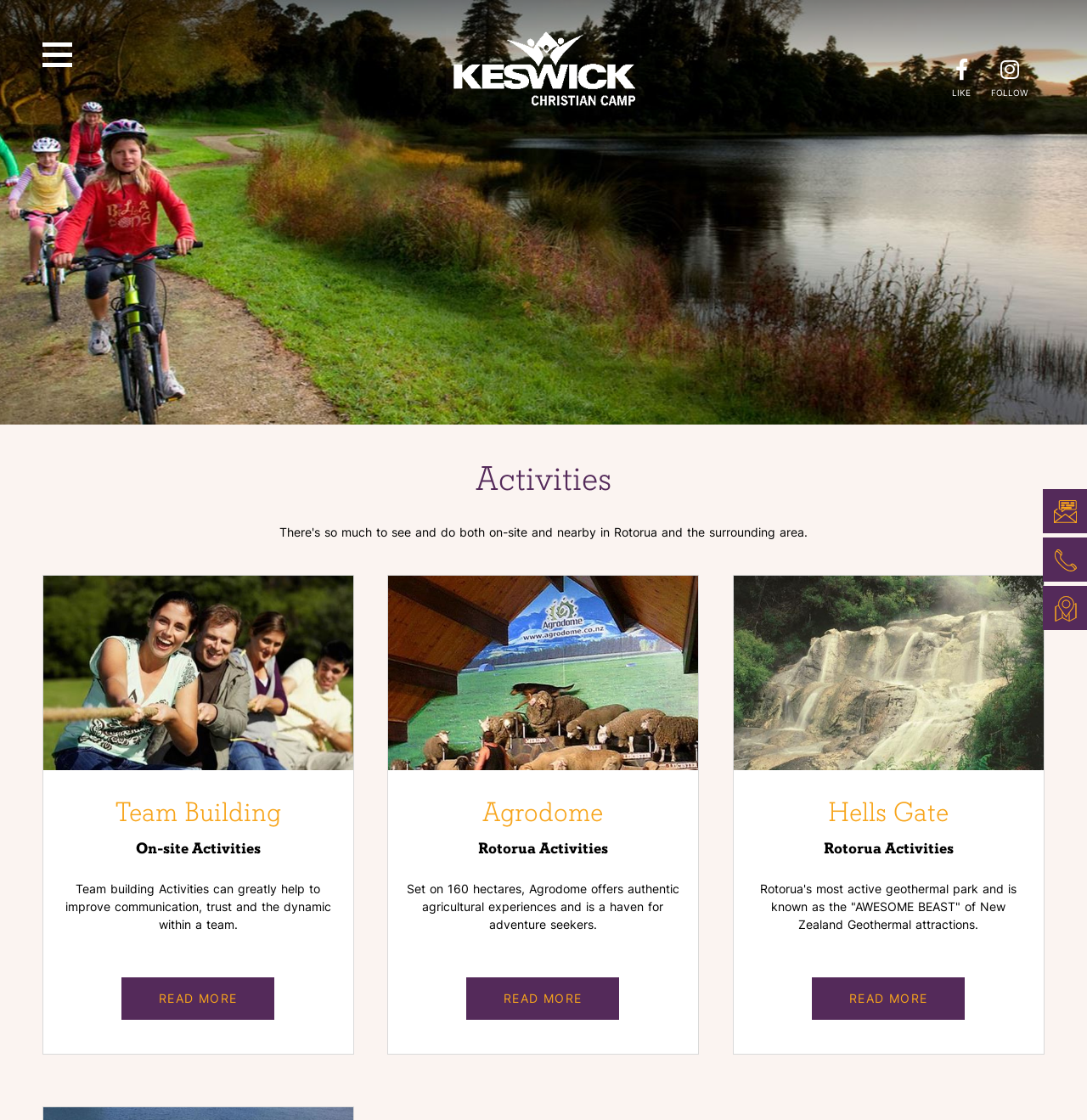Explain the webpage's layout and main content in detail.

This webpage is about hosting events at Keswick Christian Camp, located near Lake Rotorua. At the top right corner, there are social media links, including "LIKE" and "FOLLOW" buttons. Below them, there are three prominent links: "BOOK NOW", "PHONE US", and "FIND US", which are likely related to event planning and inquiries.

The main content of the page is divided into three sections, each featuring a different activity or attraction. The first section is about Team Building, with a heading and a brief description of how team building activities can improve communication and trust within a team. There is also an image related to Team Building and a "READ MORE" link.

To the right of the Team Building section is a section about Agrodome, which offers agricultural experiences and adventure activities. This section also has a heading, a brief description, an image, and a "READ MORE" link.

The third section is about Hells Gate, a geothermal park known for its active geothermal attractions. This section has a similar layout to the previous two, with a heading, a brief description, an image, and a "READ MORE" link.

Overall, the webpage appears to be promoting Keswick Christian Camp as a venue for events and activities, highlighting the various attractions and experiences available in the surrounding area.